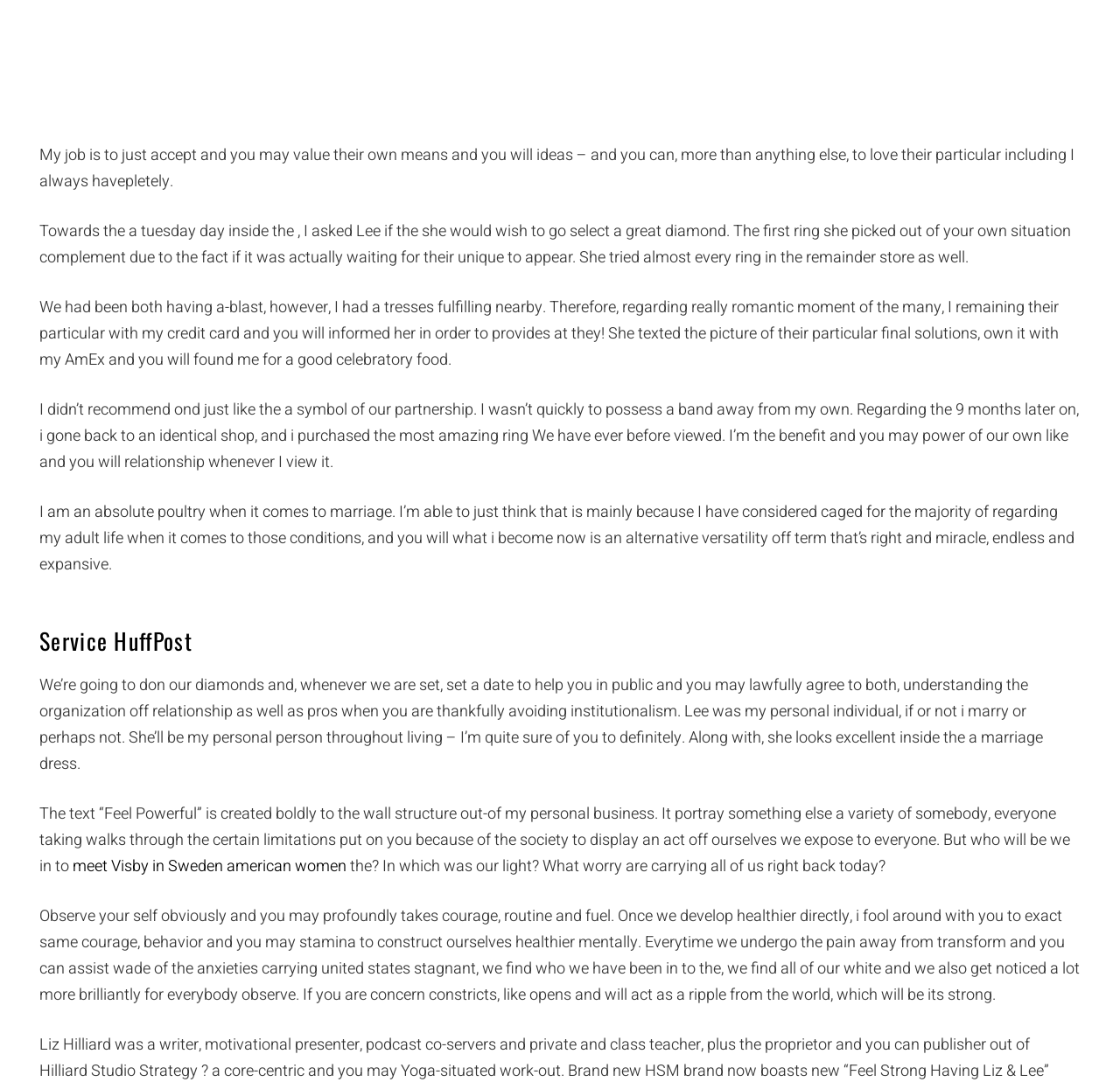Answer the question using only one word or a concise phrase: How many links are in the top navigation bar?

5